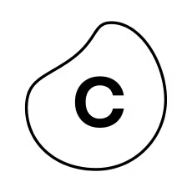Describe the image in great detail, covering all key points.

The image features a stylized graphic logo representing "Celonis." The design is simplistic yet striking, consisting of a smooth, asymmetrical shape outlined in black, with the letter "C" prominently displayed in the center. This logo symbolizes the innovative and dynamic spirit of Celonis, a company dedicated to driving process improvement and enhancing business performance across various industries. The logo encapsulates Celonis's mission to optimize workflows while emphasizing creativity and modern design in its branding.